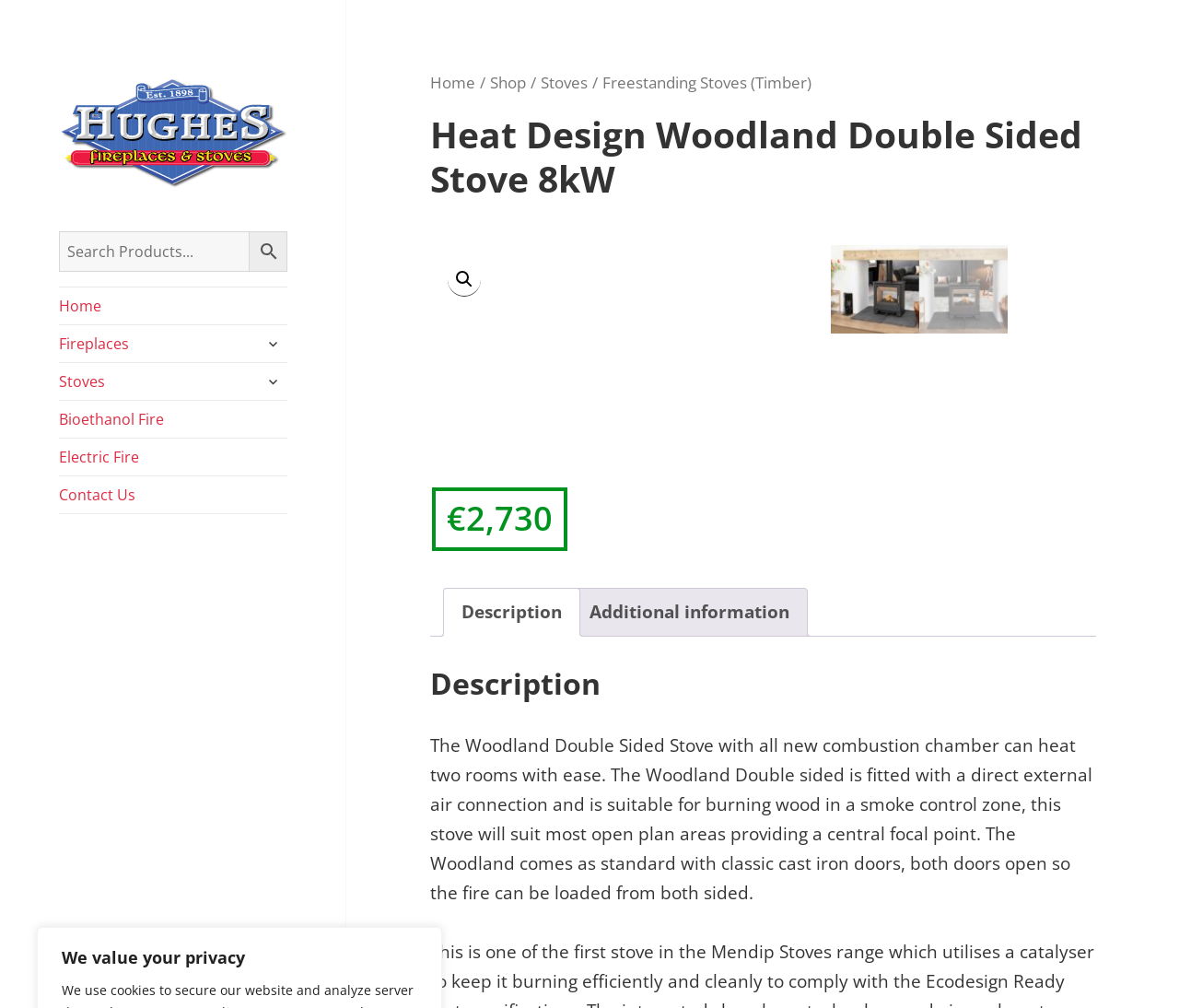From the details in the image, provide a thorough response to the question: What is the name of the company?

The company name can be found in the logo at the top left corner of the webpage, which is described as 'Logo designed in Vintage style on a washed-blue background in the shape of a stretched diamond, with large bold chiseled lettering for the name HUGHES in white lettering spanning across the diamond center, a small scroll-like banner reading Est. 1898 at the top of the diamond, and the tagline Fireplaces & Stoves in a yellow font on a firey red skinny banner placed over the lower third of the diamond.'